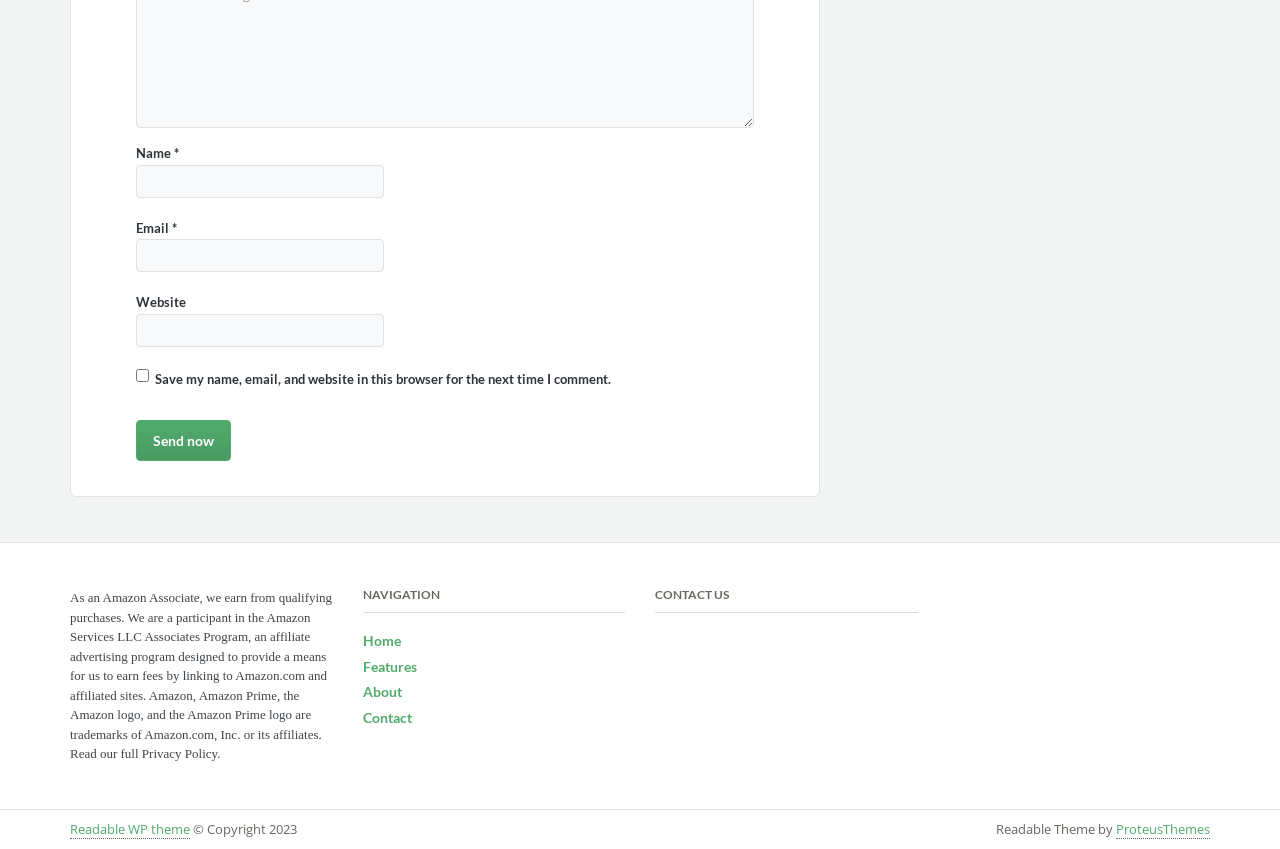Highlight the bounding box of the UI element that corresponds to this description: "name="submit" value="Send now"".

[0.106, 0.495, 0.18, 0.543]